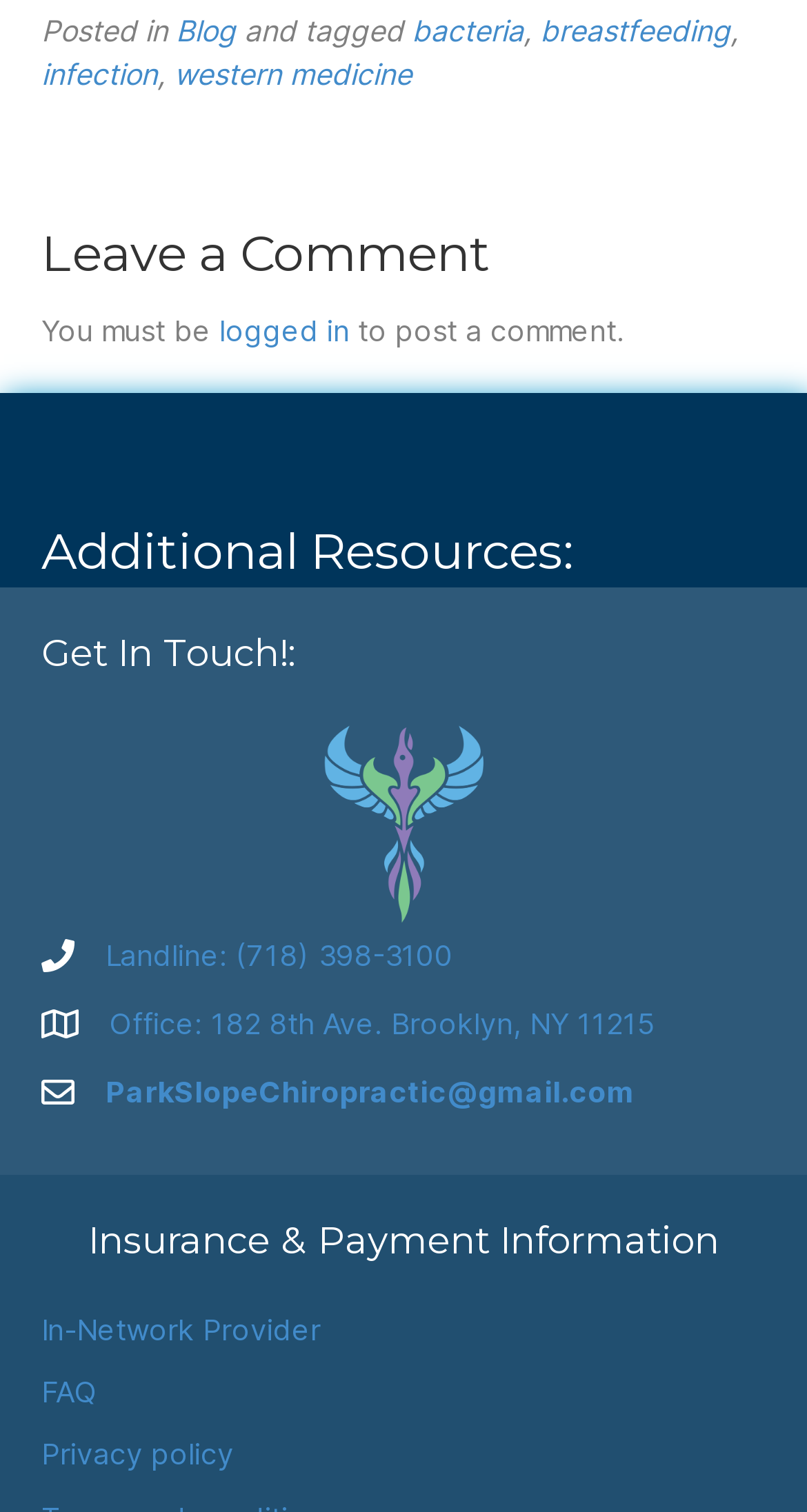Locate the bounding box of the UI element described in the following text: "Insurance & Payment Information".

[0.109, 0.805, 0.891, 0.835]